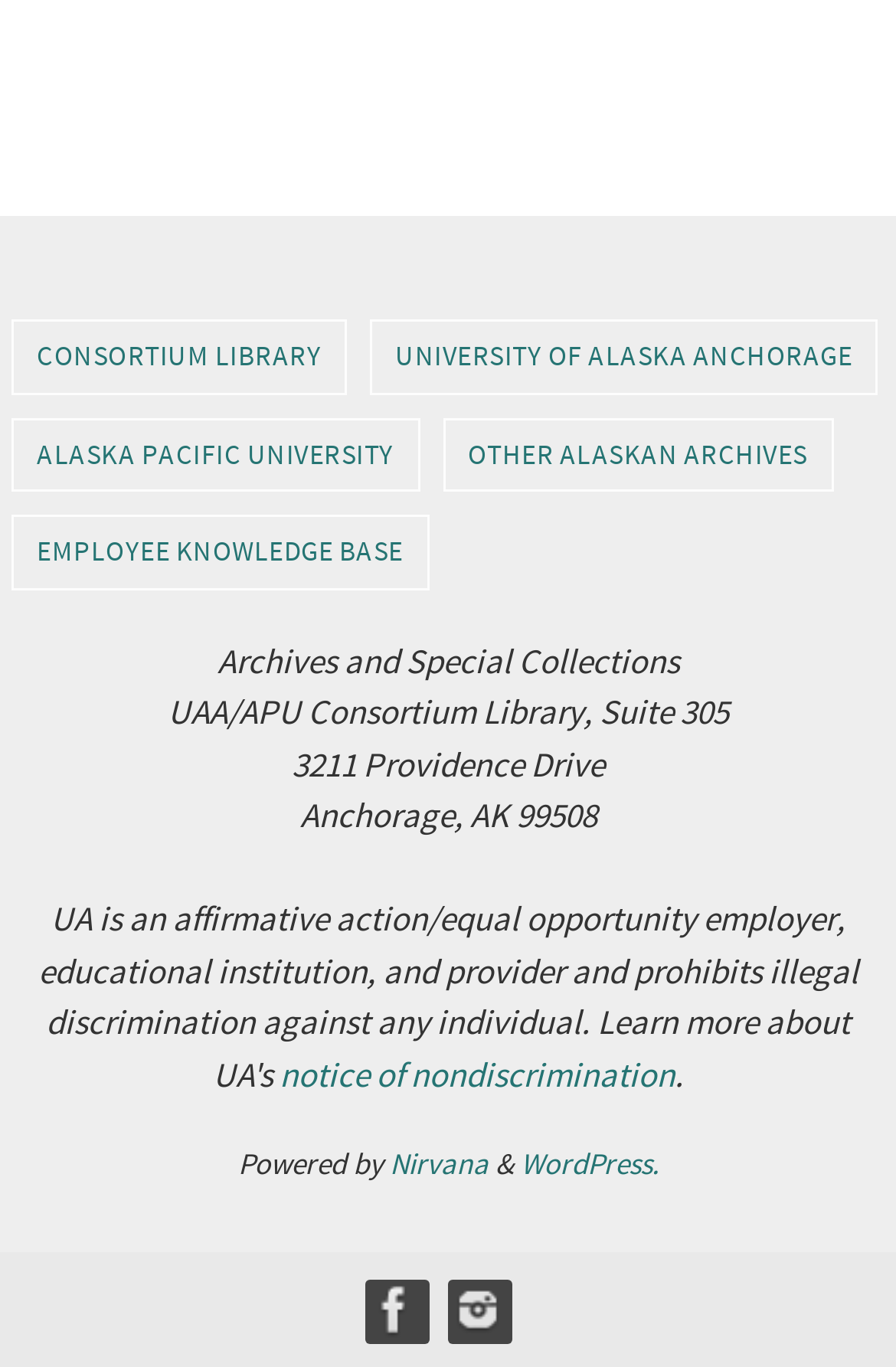Provide a brief response in the form of a single word or phrase:
What is the name of the library consortium?

CONSORTIUM LIBRARY